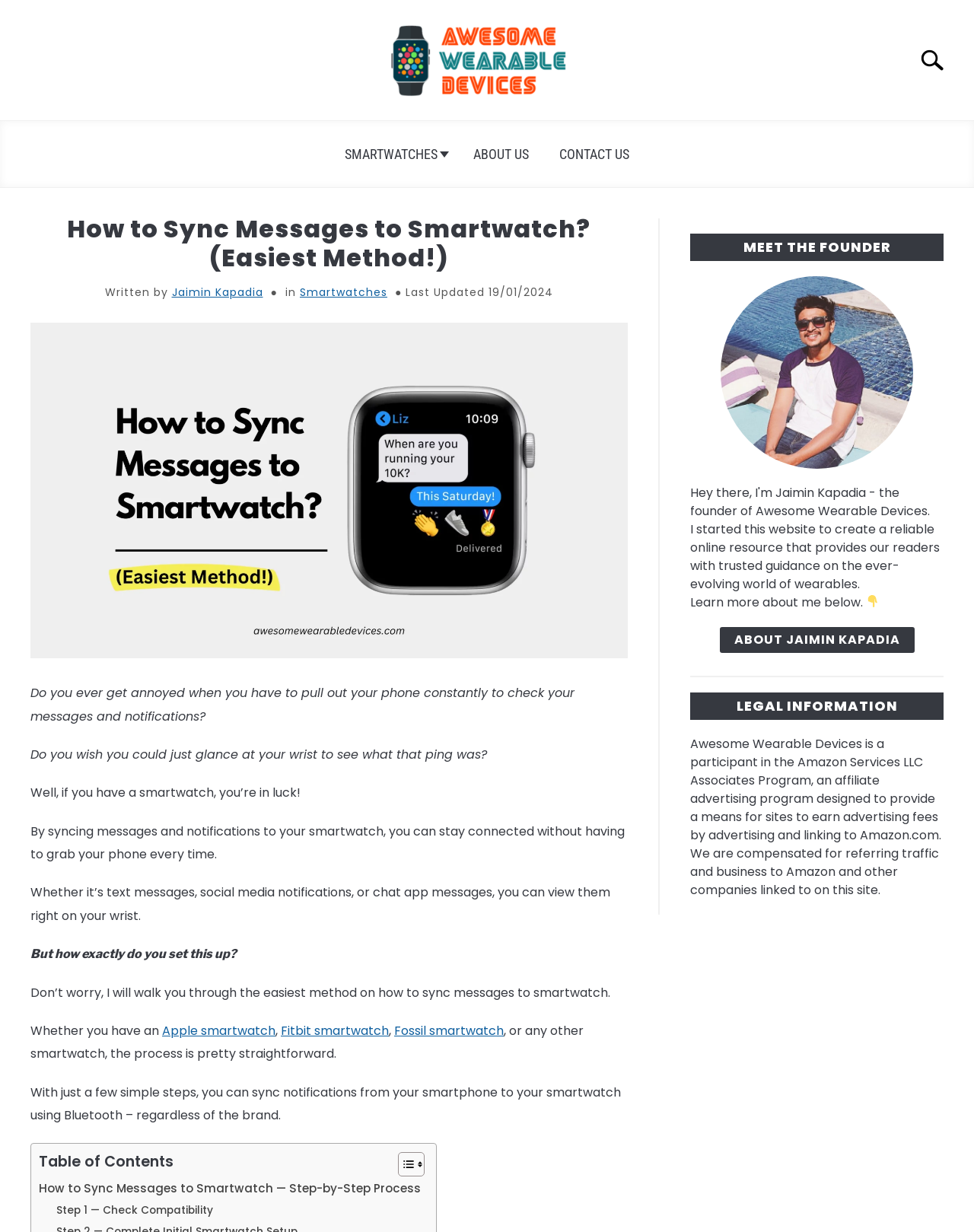What is the logo of the website?
Answer with a single word or phrase, using the screenshot for reference.

Awesome Wearable Devices Logo